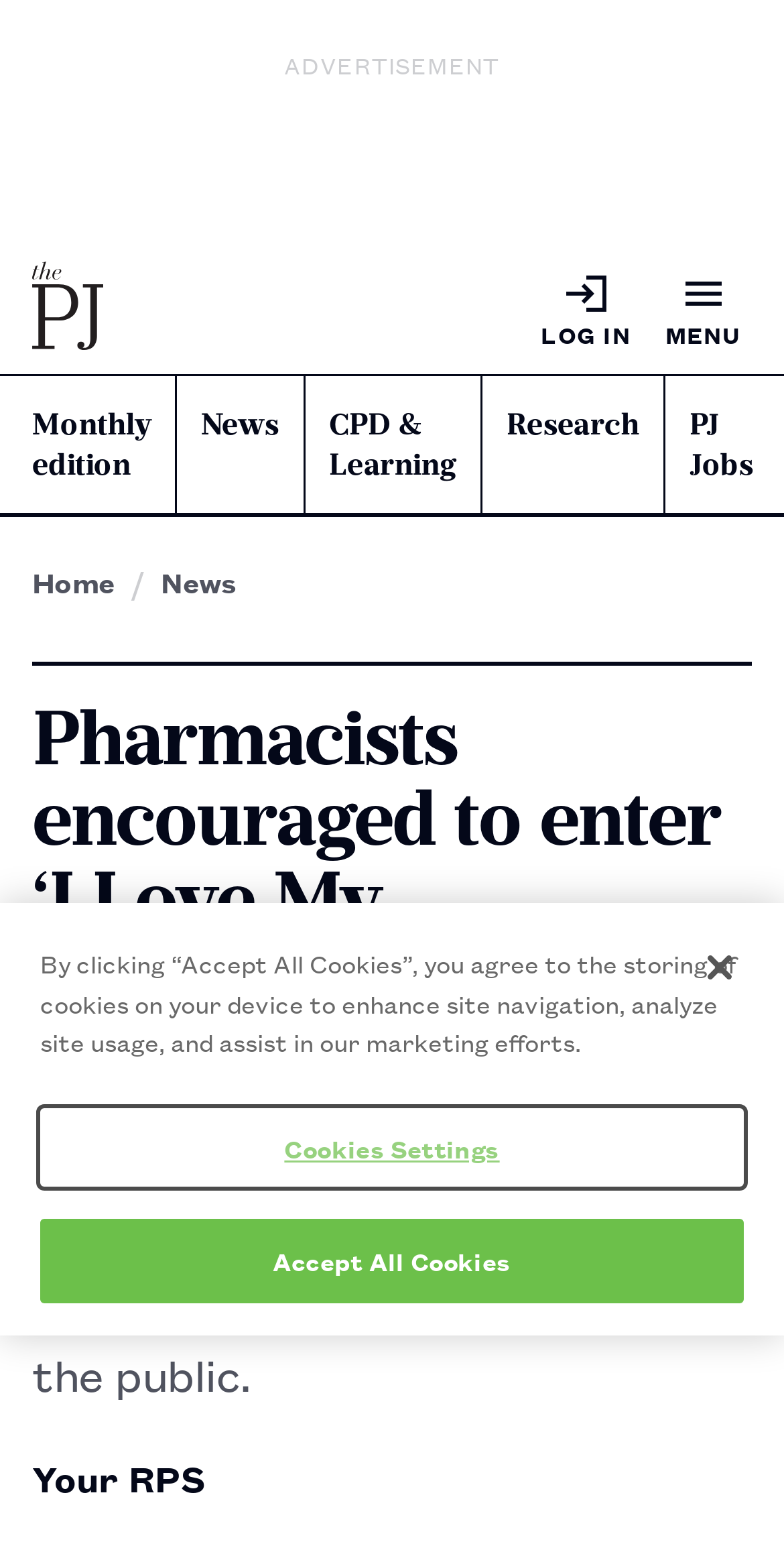What is the name of the organization behind this journal?
Please answer the question with as much detail as possible using the screenshot.

I inferred this answer by looking at the PJ logo link and the 'Your RPS' static text, which suggests that the journal is affiliated with the Royal Pharmaceutical Society.